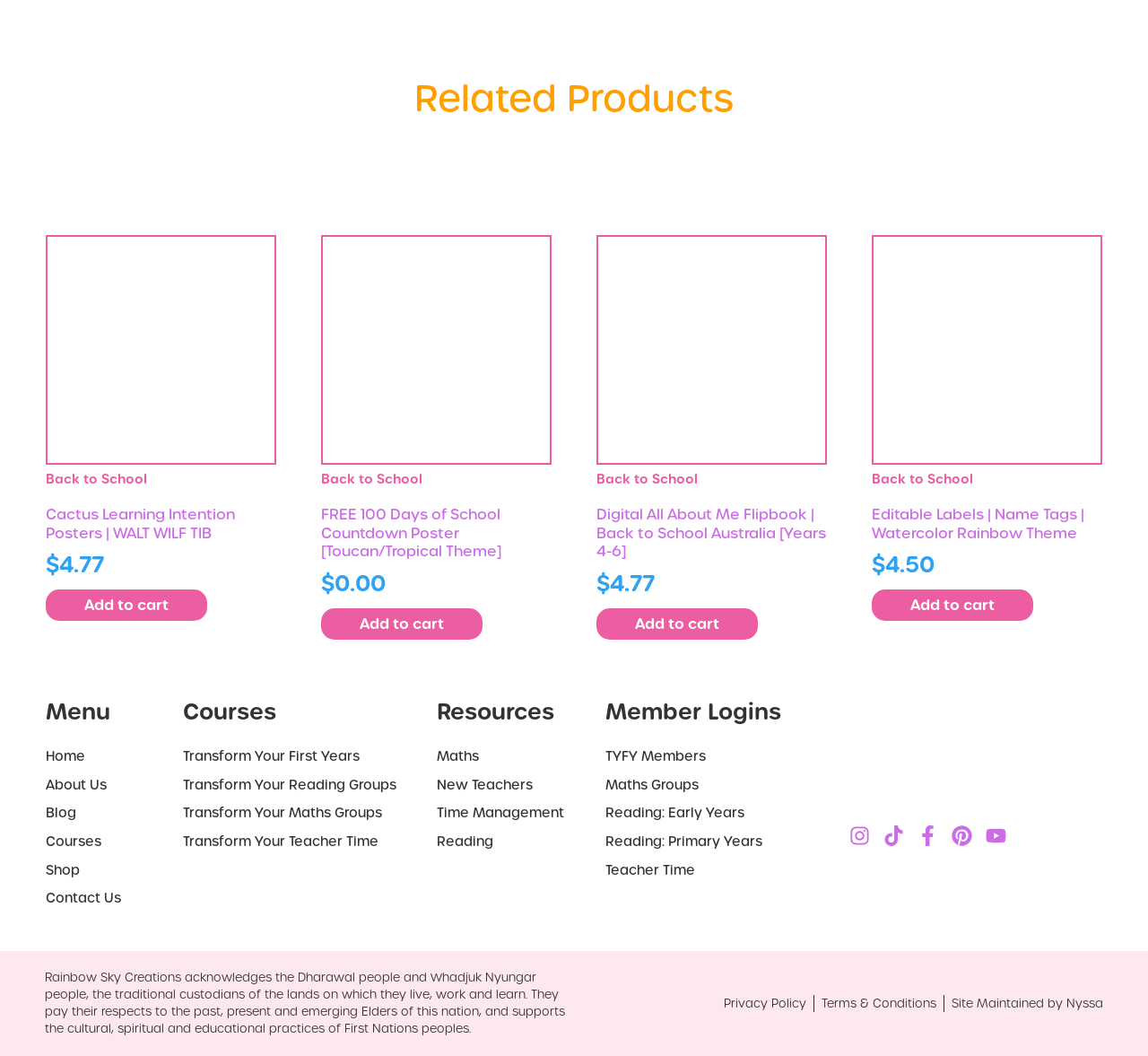For the following element description, predict the bounding box coordinates in the format (top-left x, top-left y, bottom-right x, bottom-right y). All values should be floating point numbers between 0 and 1. Description: Home

[0.04, 0.708, 0.16, 0.726]